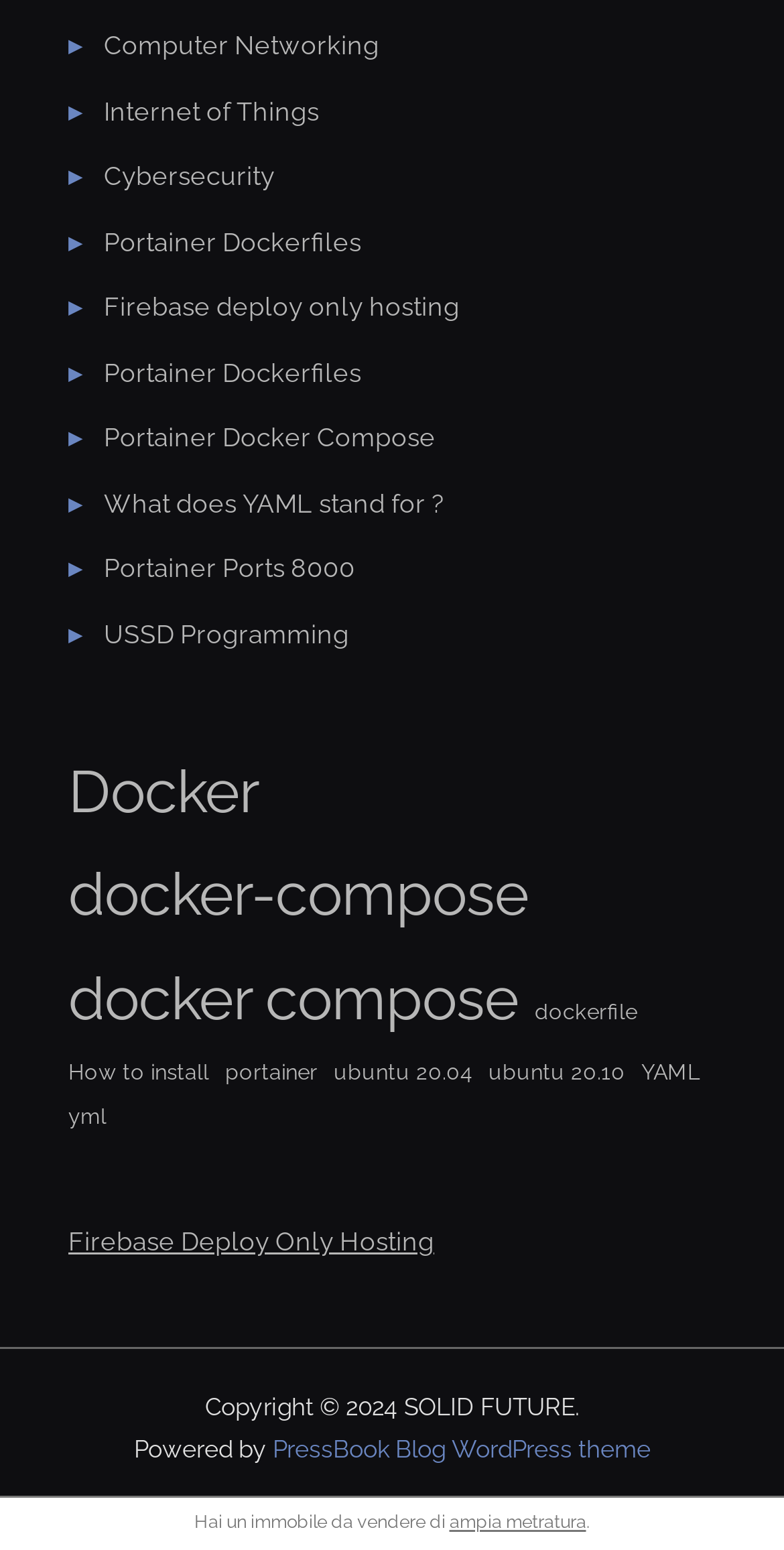Identify the bounding box coordinates for the UI element that matches this description: "Portainer Ports 8000".

[0.133, 0.357, 0.453, 0.377]